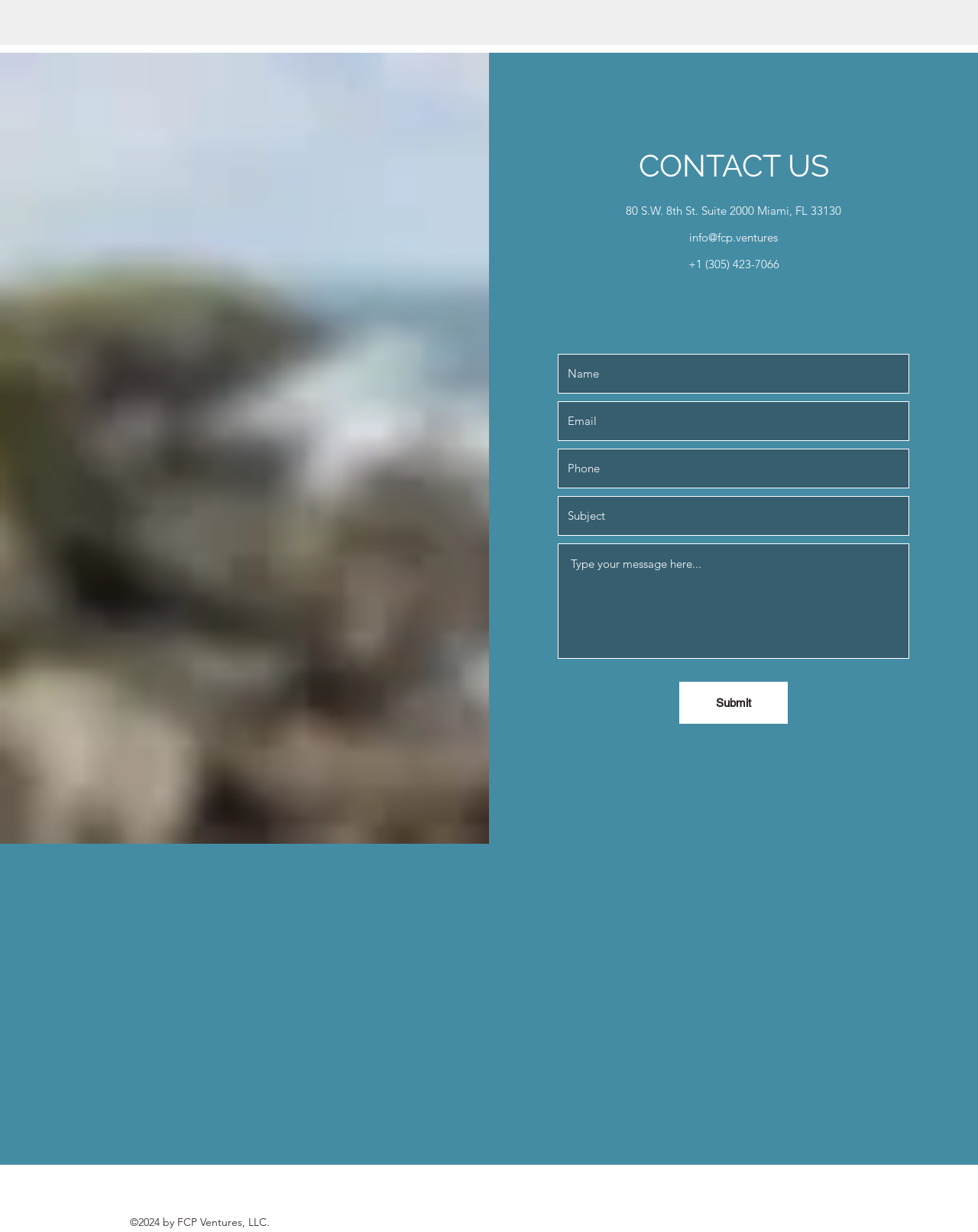Please find the bounding box for the UI element described by: "aria-label="Email" name="email" placeholder="Email"".

[0.57, 0.326, 0.93, 0.358]